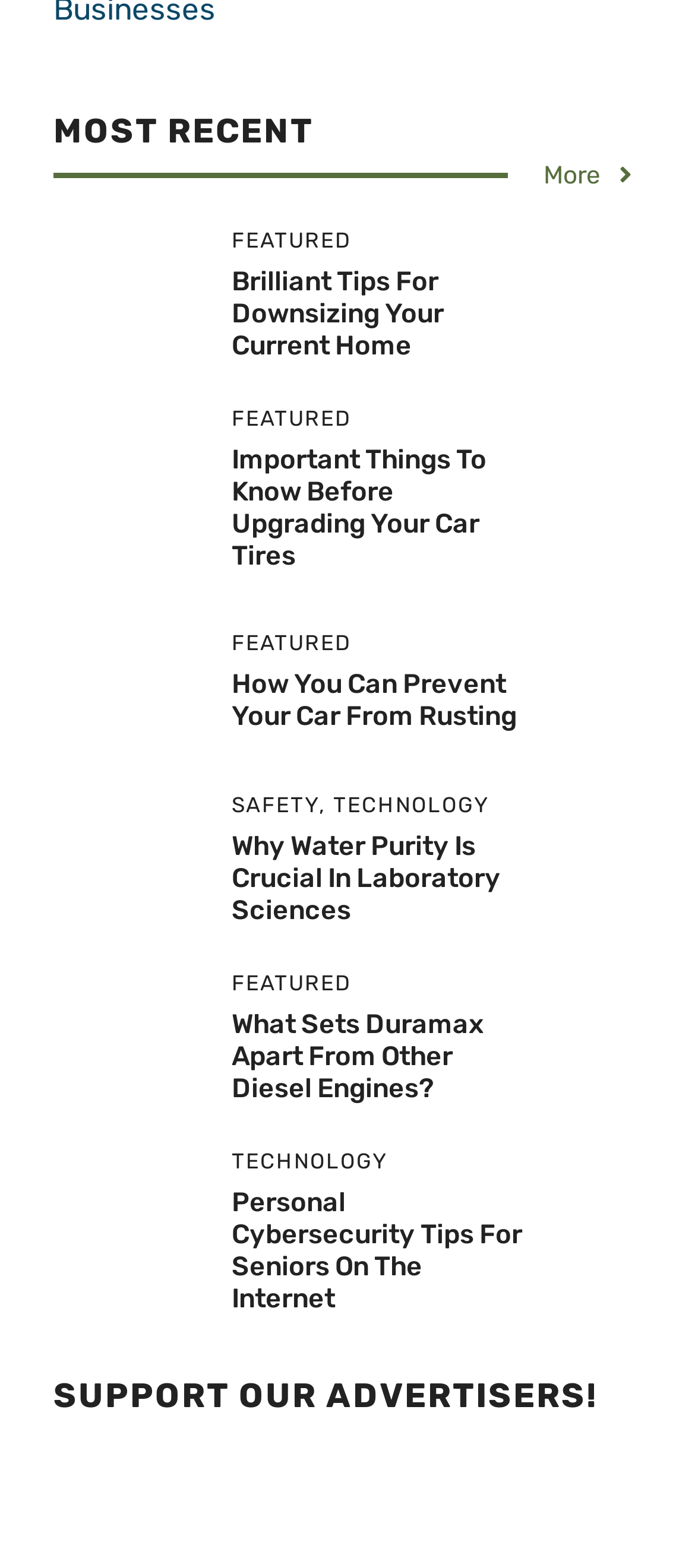Provide a short answer to the following question with just one word or phrase: What is the subject of the image with a red car?

Tire upgrades